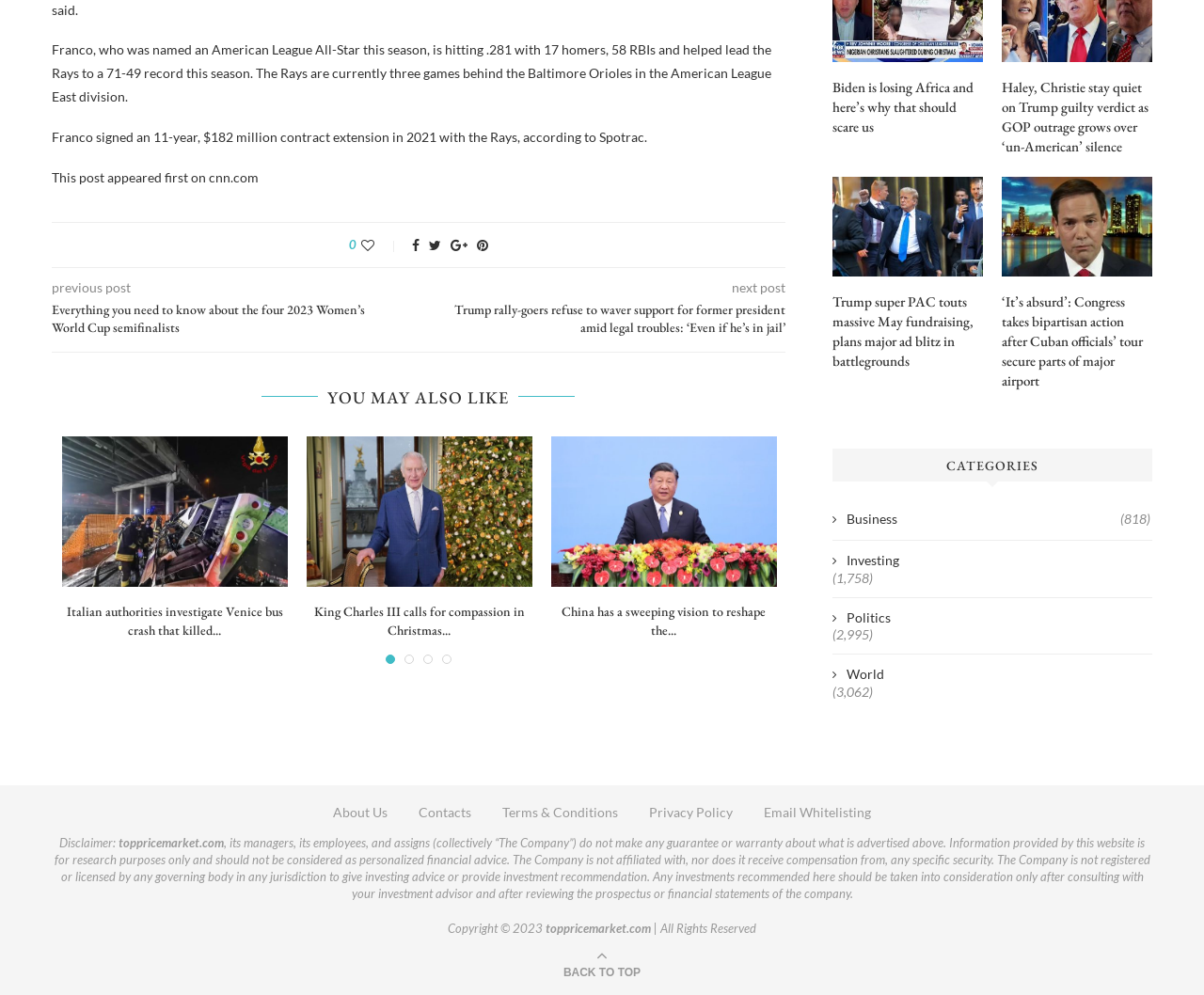Identify the bounding box coordinates of the region that needs to be clicked to carry out this instruction: "Go to the previous post". Provide these coordinates as four float numbers ranging from 0 to 1, i.e., [left, top, right, bottom].

[0.043, 0.28, 0.109, 0.297]